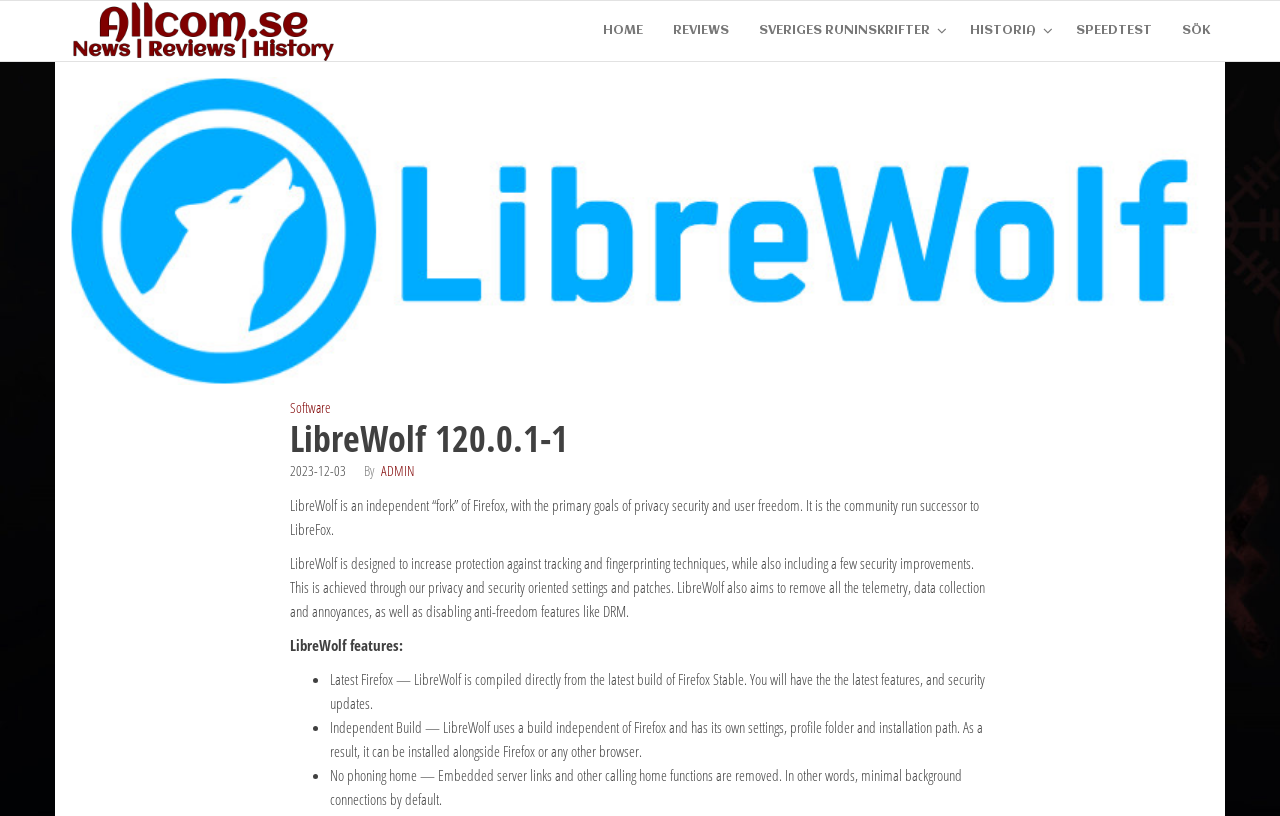What is the date of the latest update?
Look at the screenshot and respond with one word or a short phrase.

2023-12-03